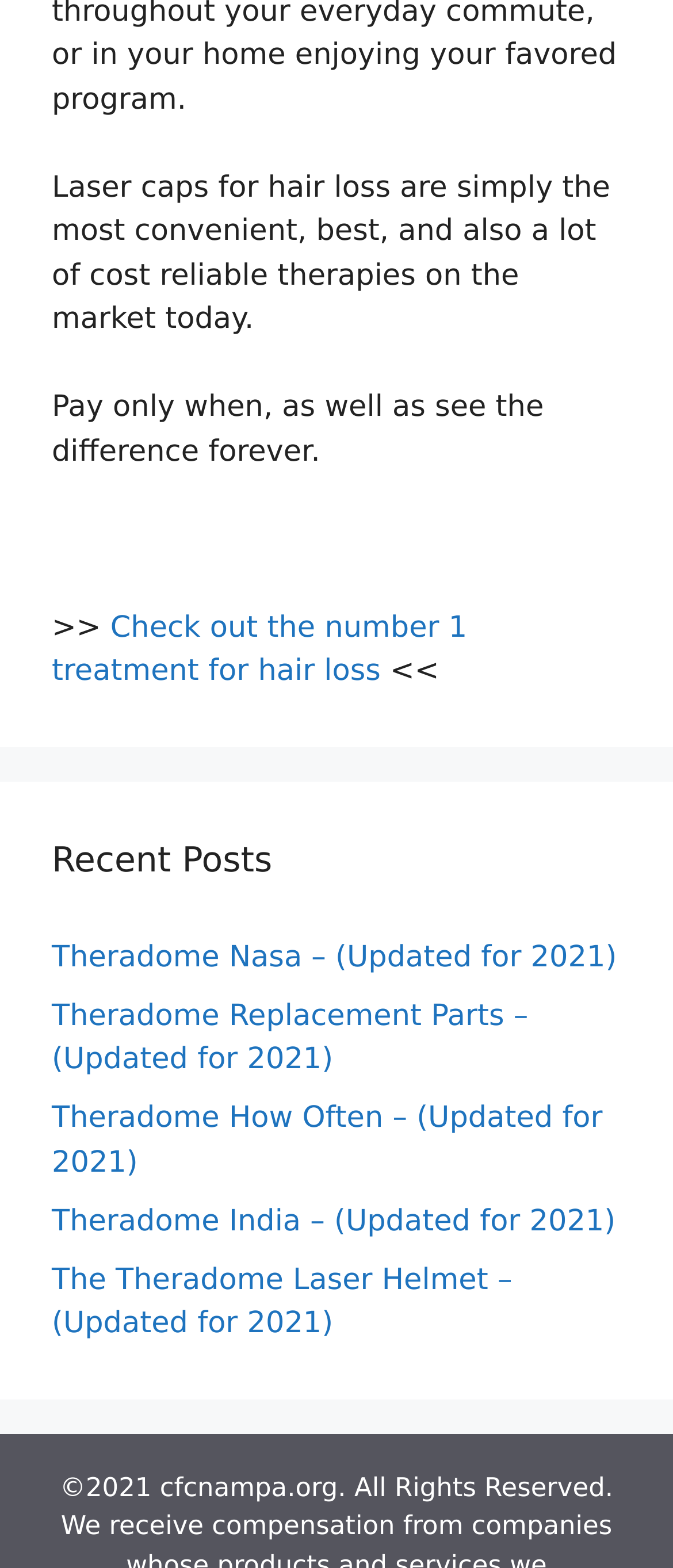Answer the question with a brief word or phrase:
What is the theme of the recent posts?

Theradome